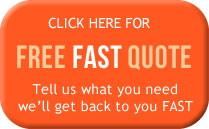What is the commitment emphasized by the supportive message?
Using the image as a reference, give an elaborate response to the question.

The commitment emphasized by the supportive message 'Tell us what you need we’ll get back to you FAST' is quick and responsive service, which aims to enhance user experience by facilitating communication and fostering a sense of urgency and efficiency.